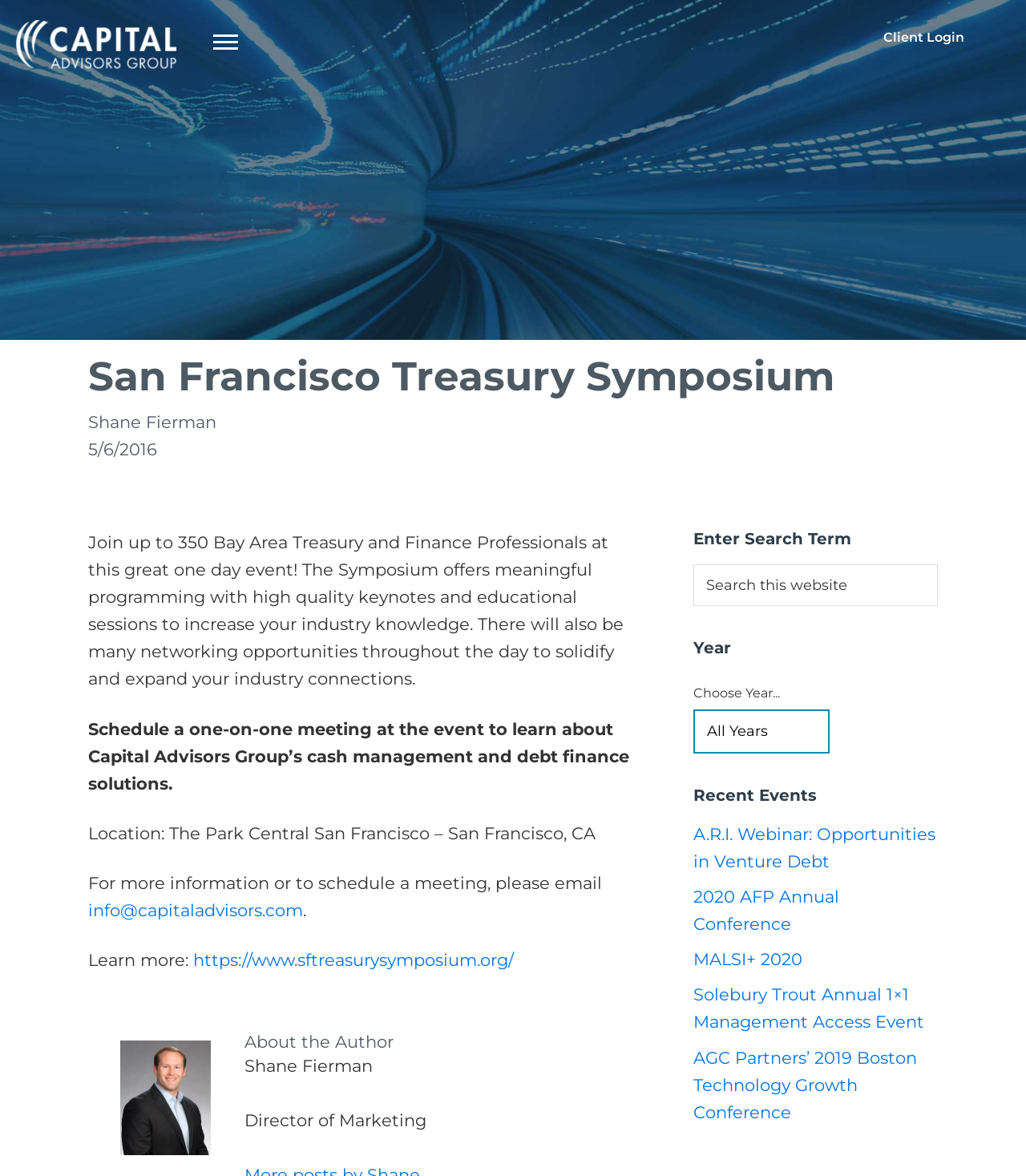Refer to the image and provide an in-depth answer to the question: 
What is the location of the event?

I found the answer by looking at the 'StaticText' element that contains the location information, which is a child element of the 'HeaderAsNonLandmark' element.